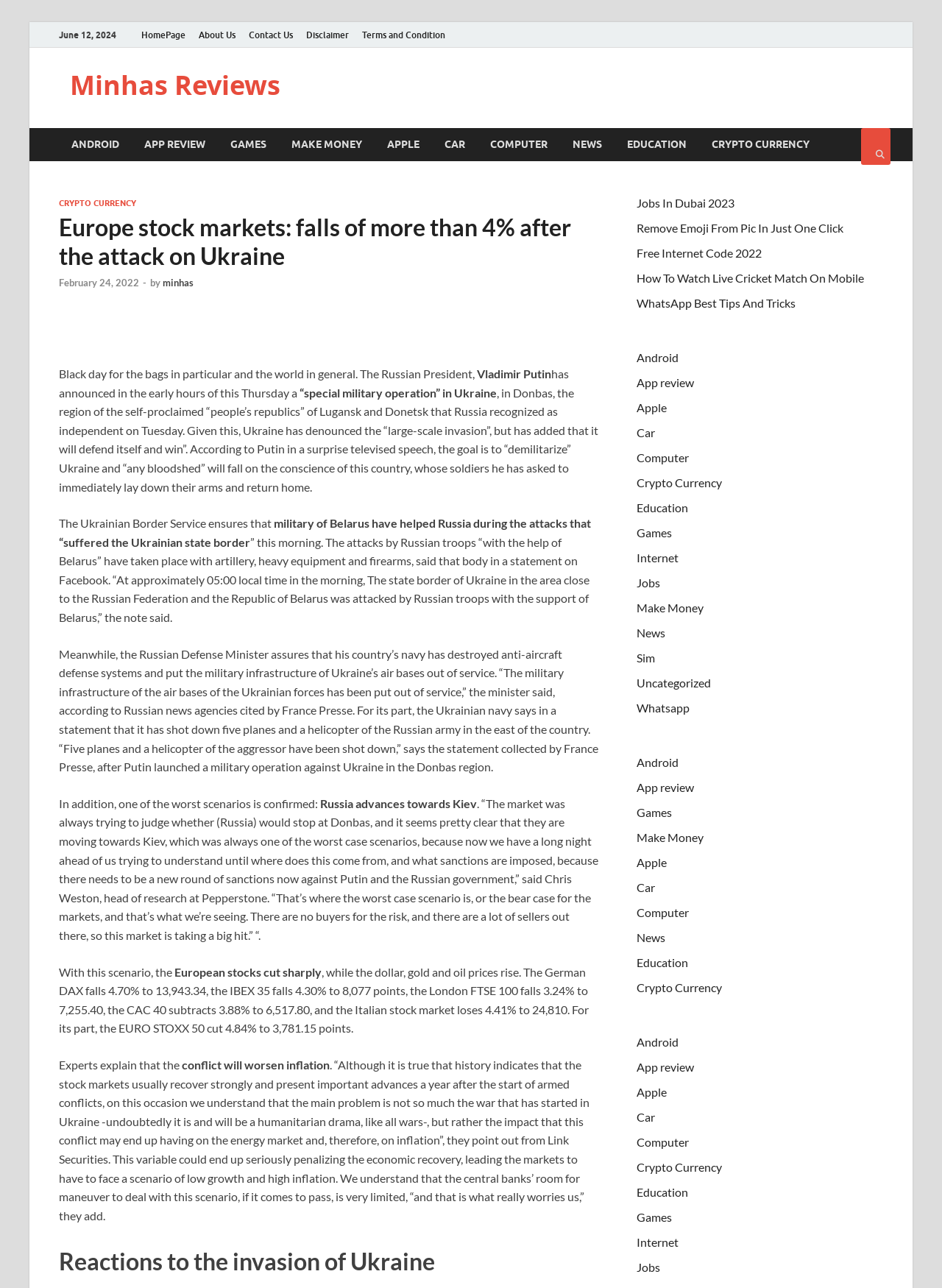Provide the bounding box coordinates of the area you need to click to execute the following instruction: "Click on the 'CRYPTO CURRENCY' link".

[0.742, 0.099, 0.873, 0.125]